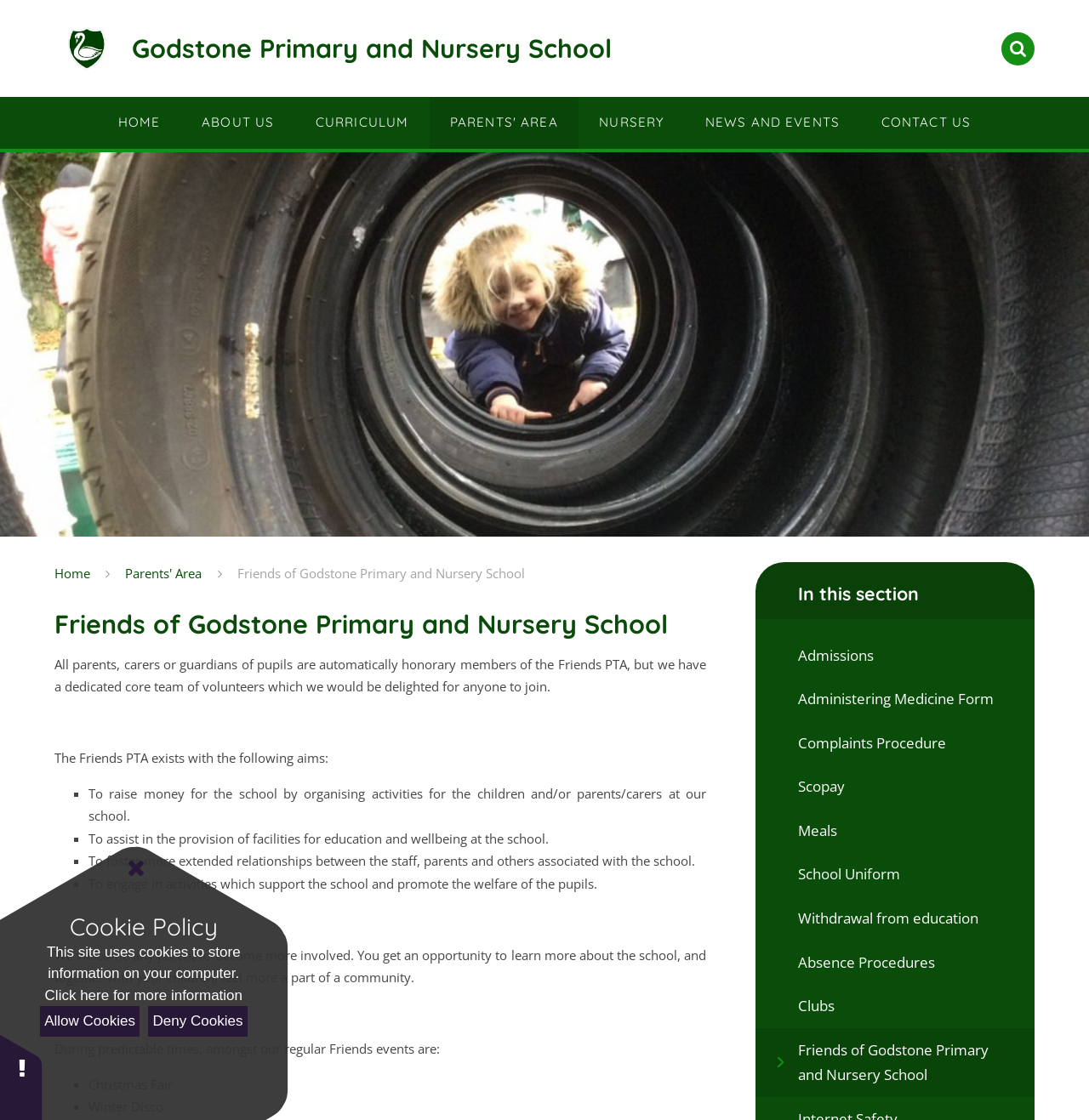Please locate the bounding box coordinates of the element that needs to be clicked to achieve the following instruction: "Search for something". The coordinates should be four float numbers between 0 and 1, i.e., [left, top, right, bottom].

[0.92, 0.029, 0.95, 0.058]